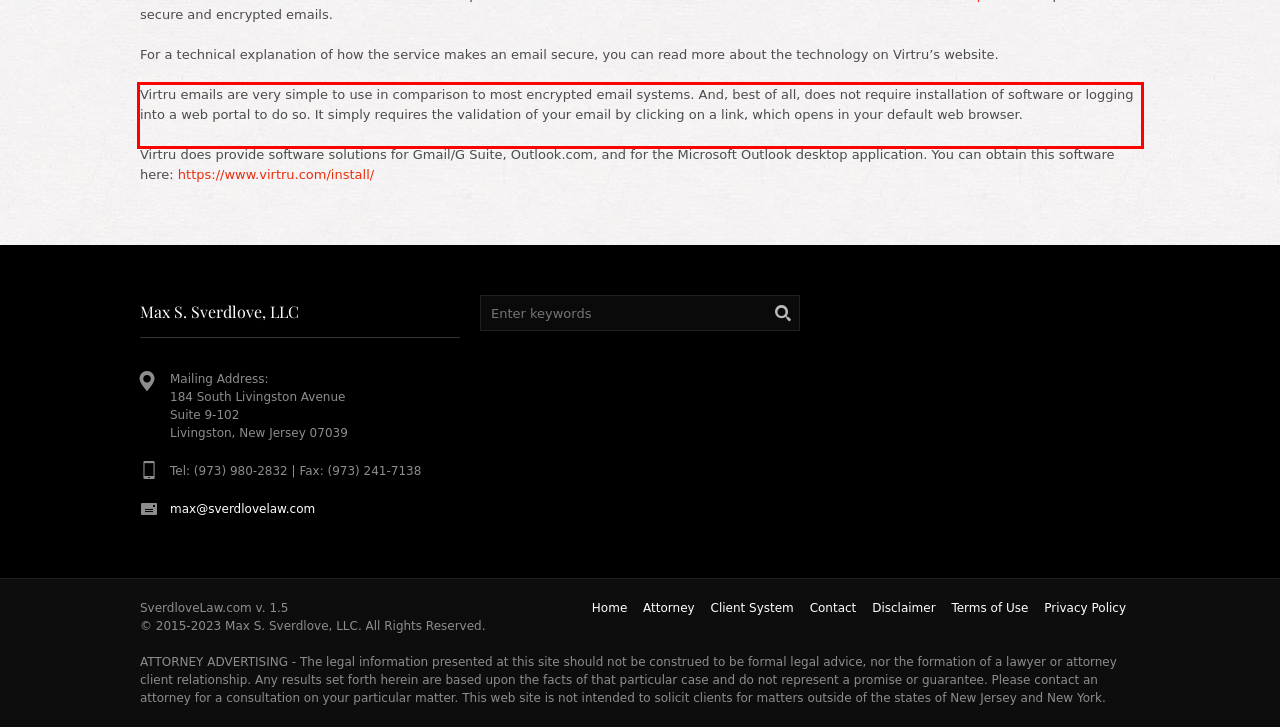You are presented with a webpage screenshot featuring a red bounding box. Perform OCR on the text inside the red bounding box and extract the content.

Virtru emails are very simple to use in comparison to most encrypted email systems. And, best of all, does not require installation of software or logging into a web portal to do so. It simply requires the validation of your email by clicking on a link, which opens in your default web browser.